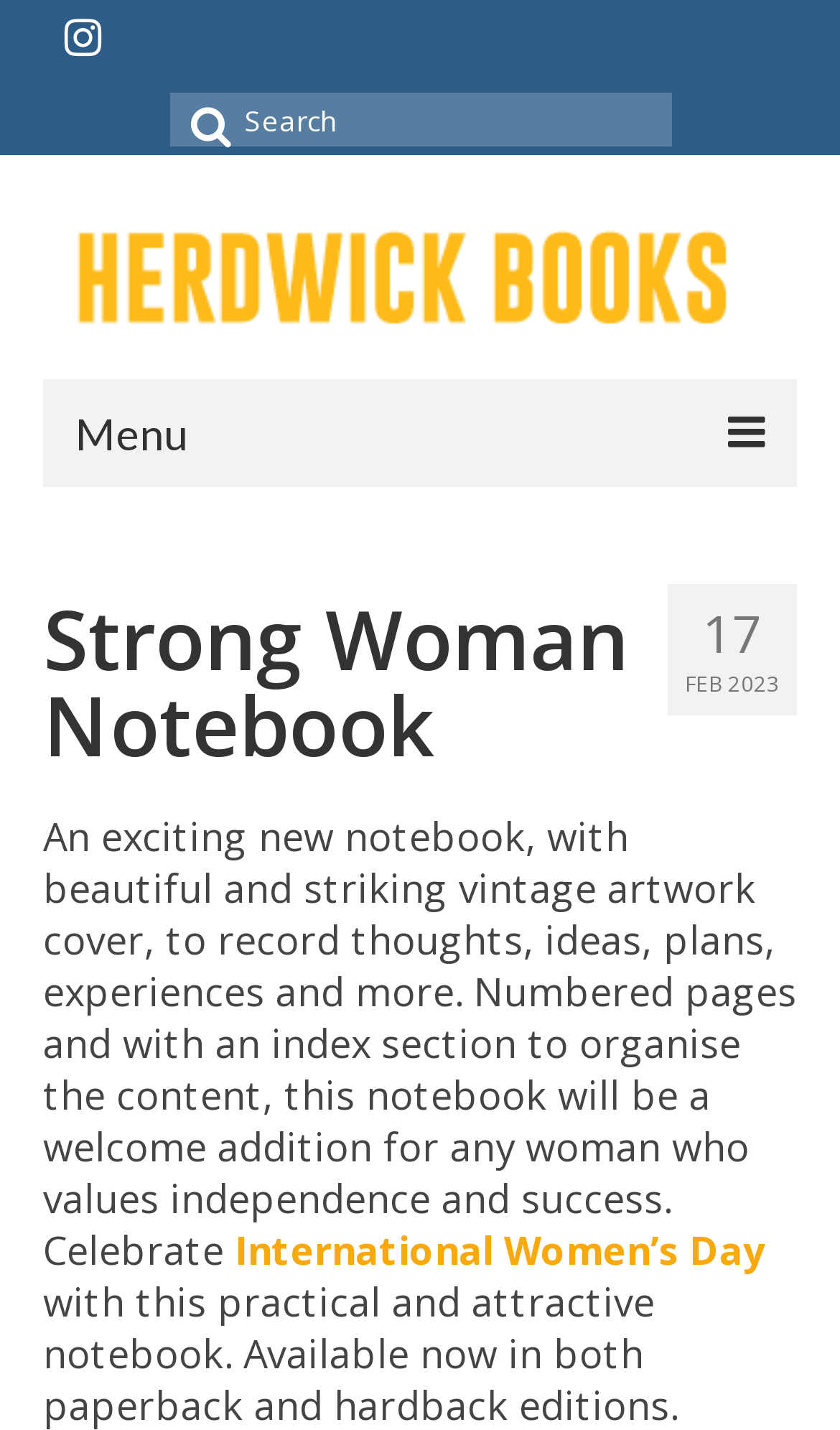Offer a thorough description of the webpage.

The webpage is about a product called "Strong Woman Notebook" from Herdwick Books. At the top left corner, there is a small icon and a link to the website's homepage. Next to it, there is a search bar with a placeholder text "Search for:" and a search button with a magnifying glass icon. 

Below the search bar, there is a large header section that spans the entire width of the page, containing the title "Strong Woman Notebook" in a prominent font. 

Underneath the header, there is a descriptive paragraph about the notebook, highlighting its features and benefits. The text is quite long and wraps around to multiple lines. 

To the right of the descriptive paragraph, there is a small section with a link to "International Women's Day". 

On the top right corner, there is a menu button with three horizontal lines, and below it, there are three links to "Home", "Our Catalogue", and "Contact". The "Contact" link has a small notification with the text "17" and "FEB 2023" next to it. 

Throughout the page, there are no images except for the Herdwick Books logo, which is displayed prominently at the top center of the page.